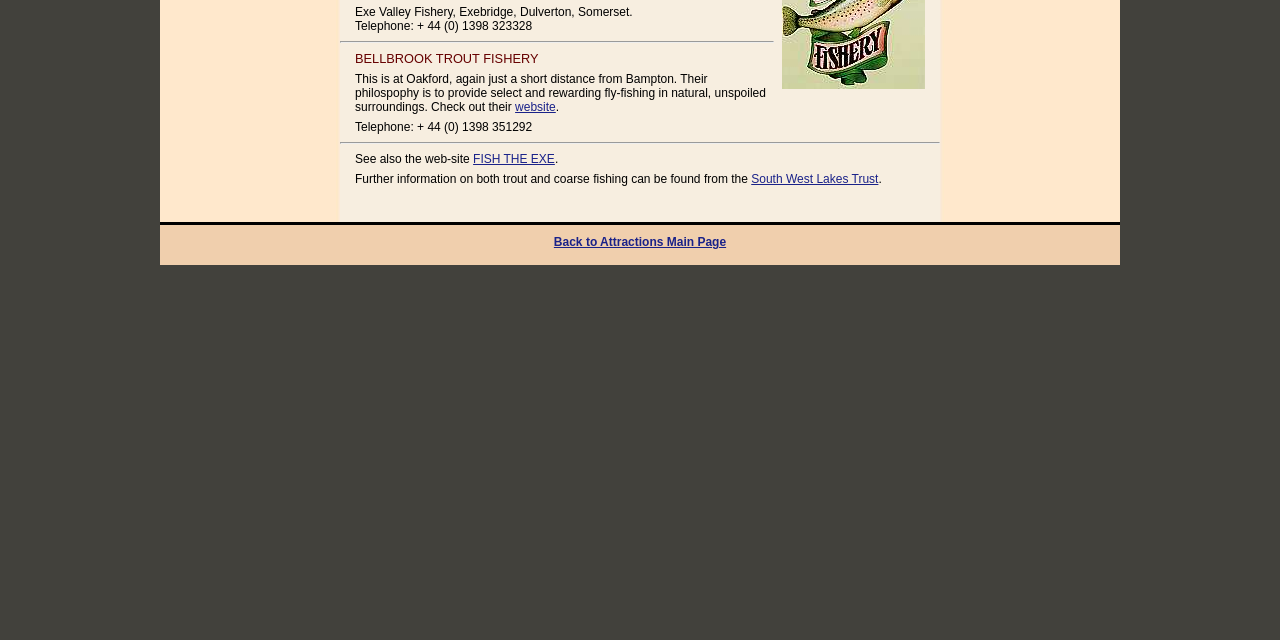Extract the bounding box of the UI element described as: "FISH THE EXE".

[0.37, 0.237, 0.433, 0.259]